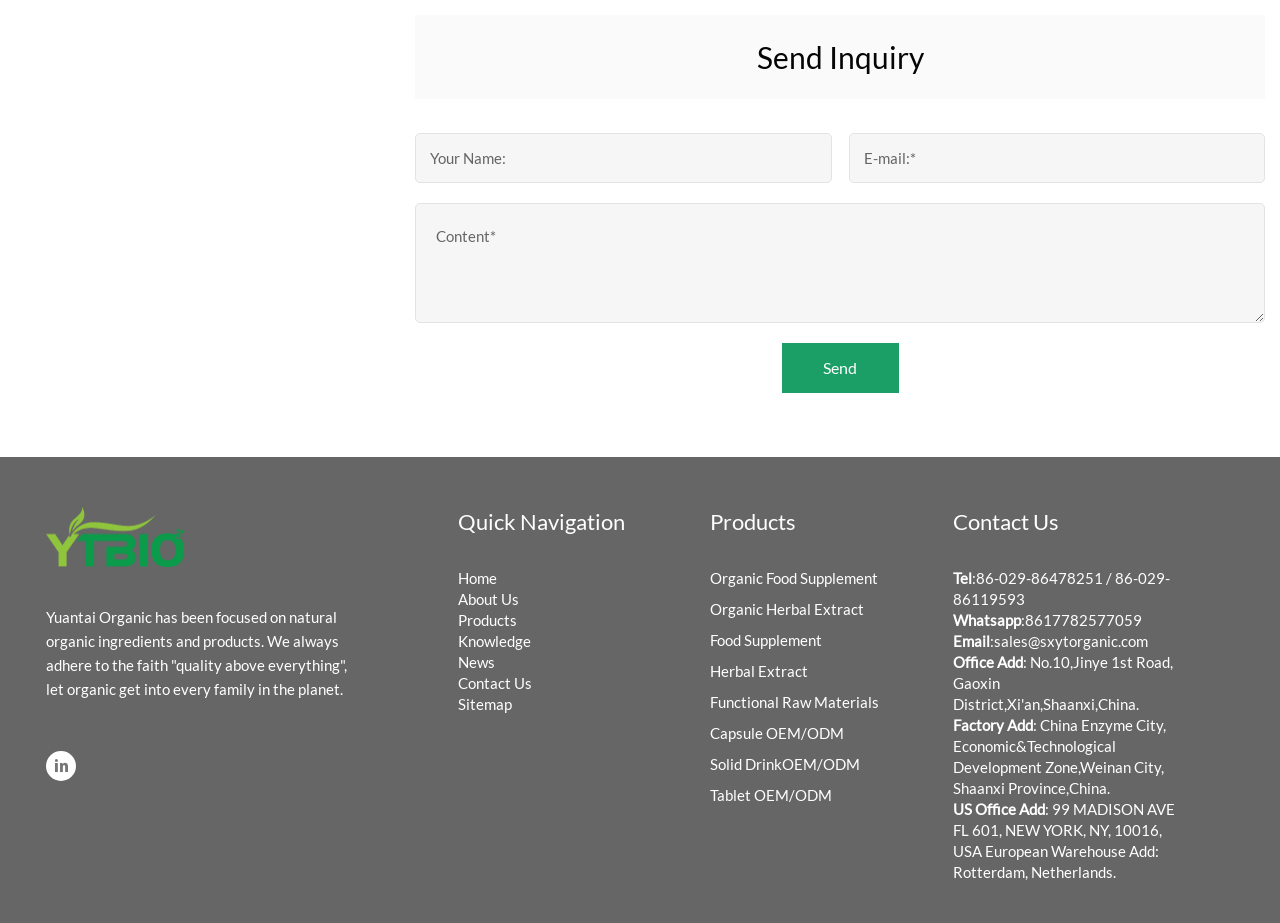Determine the bounding box for the described UI element: "crossroads".

None